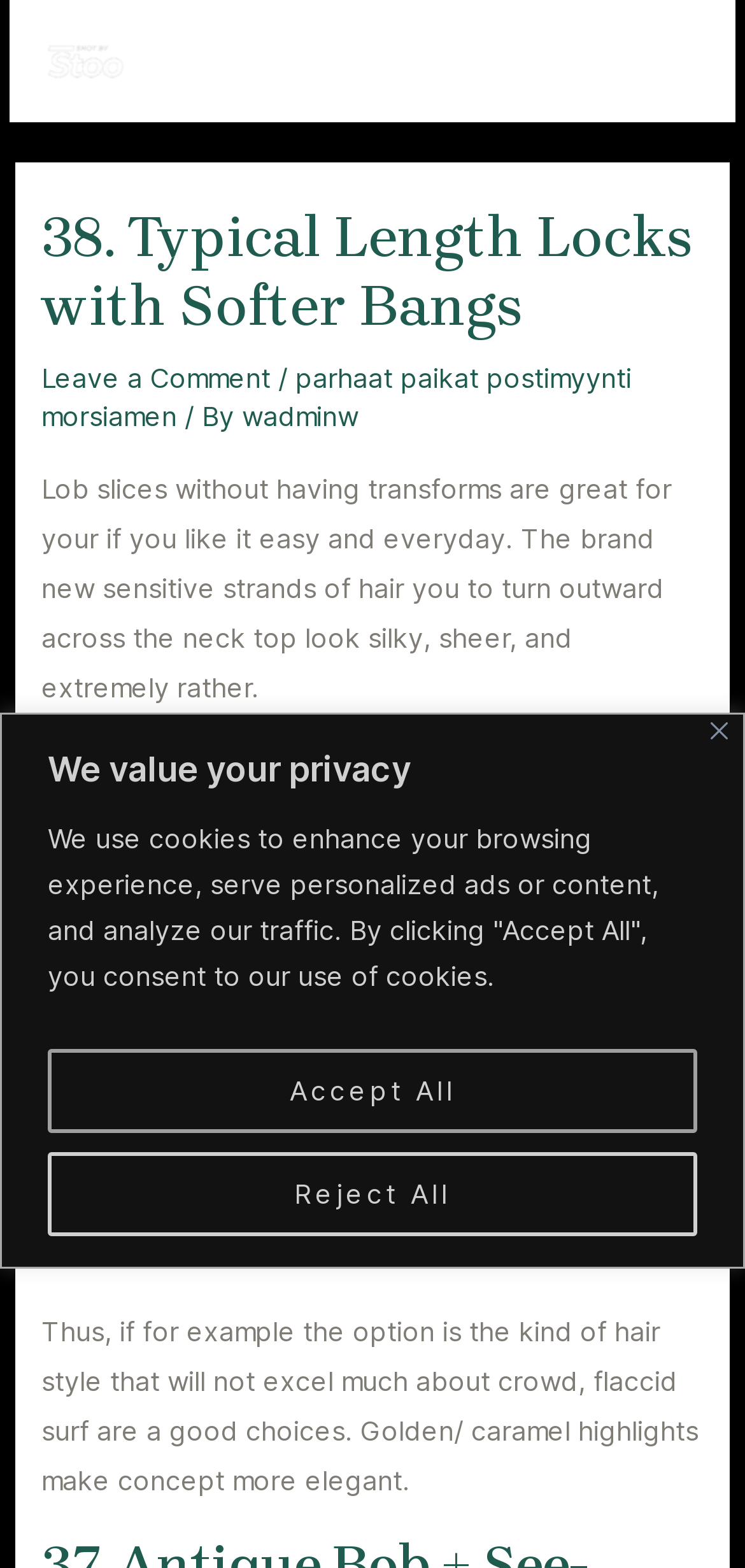Analyze the image and deliver a detailed answer to the question: How many headings are on this webpage?

I counted the number of heading elements on the webpage, which are '38. Typical Length Locks with Softer Bangs', '36. Smooth Swells with Features', and 'Shot by Stoo'. Therefore, there are 3 headings on this webpage.